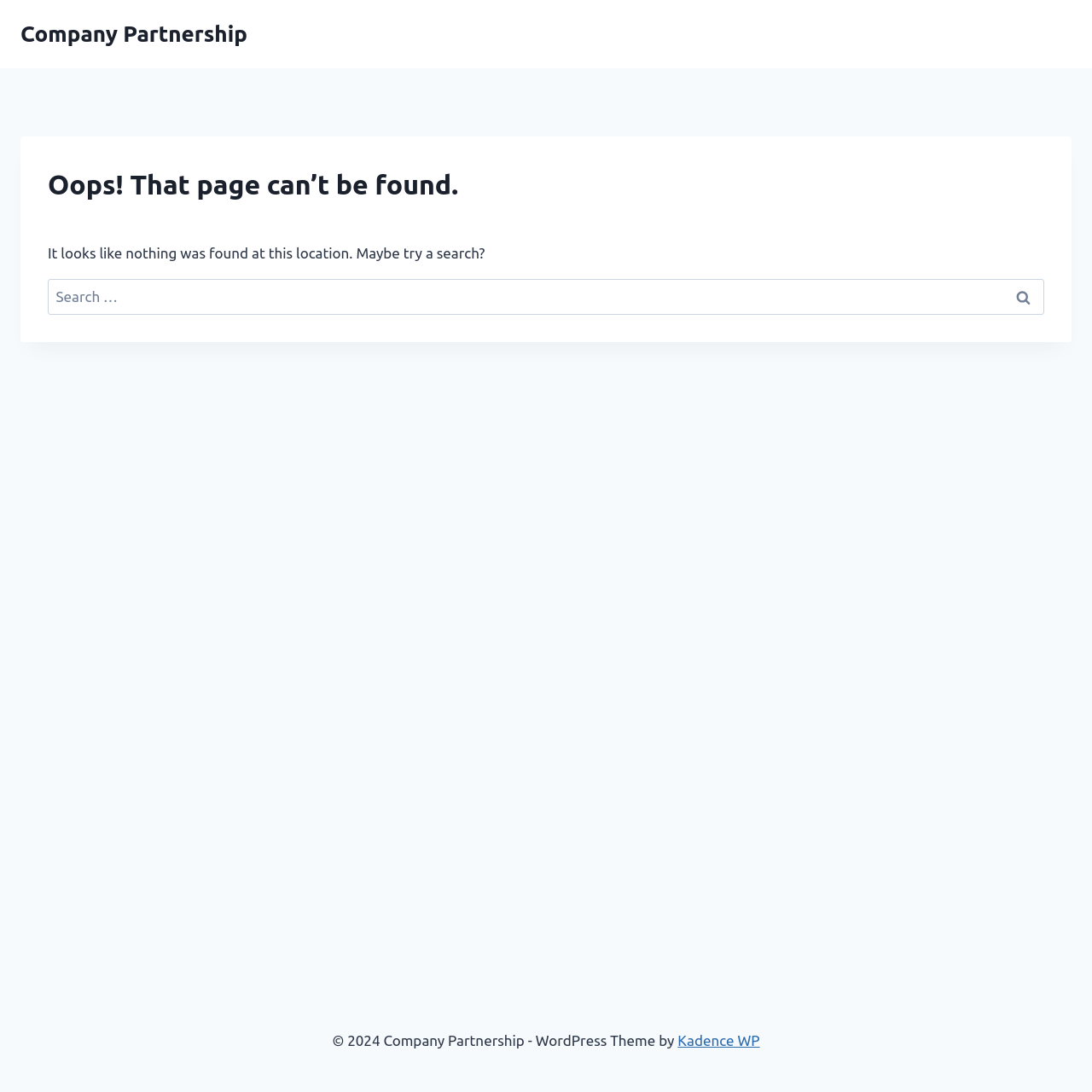Find the bounding box coordinates for the UI element that matches this description: "Company Partnership".

[0.019, 0.019, 0.226, 0.043]